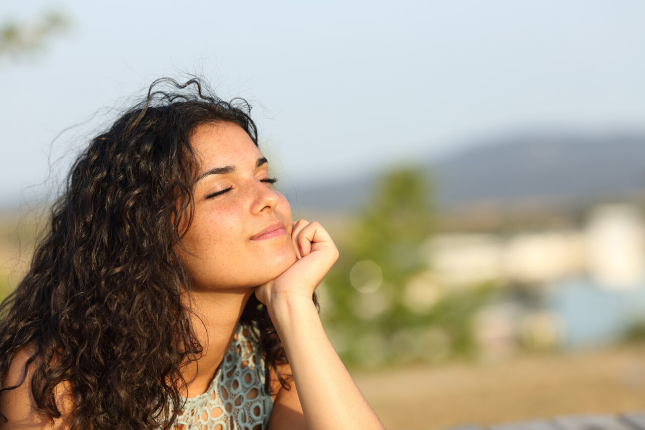Offer an in-depth caption of the image, mentioning all notable aspects.

In this serene image, a woman enjoys a moment of relaxation outdoors, basking in the warm sunlight. With her eyes gently closed and a content expression on her face, she embodies the essence of summer tranquility. Her curly hair cascades over her shoulders as she rests her chin on her hand, fully immersed in the soothing atmosphere around her. The backdrop features a blurred landscape with soft greenery and distant hills, evoking a sense of peace and connection to nature. This scene captures the importance of sunshine in our lives, especially as a source of vitamin D, highlighting the balance of enjoying the outdoors while being mindful of health.